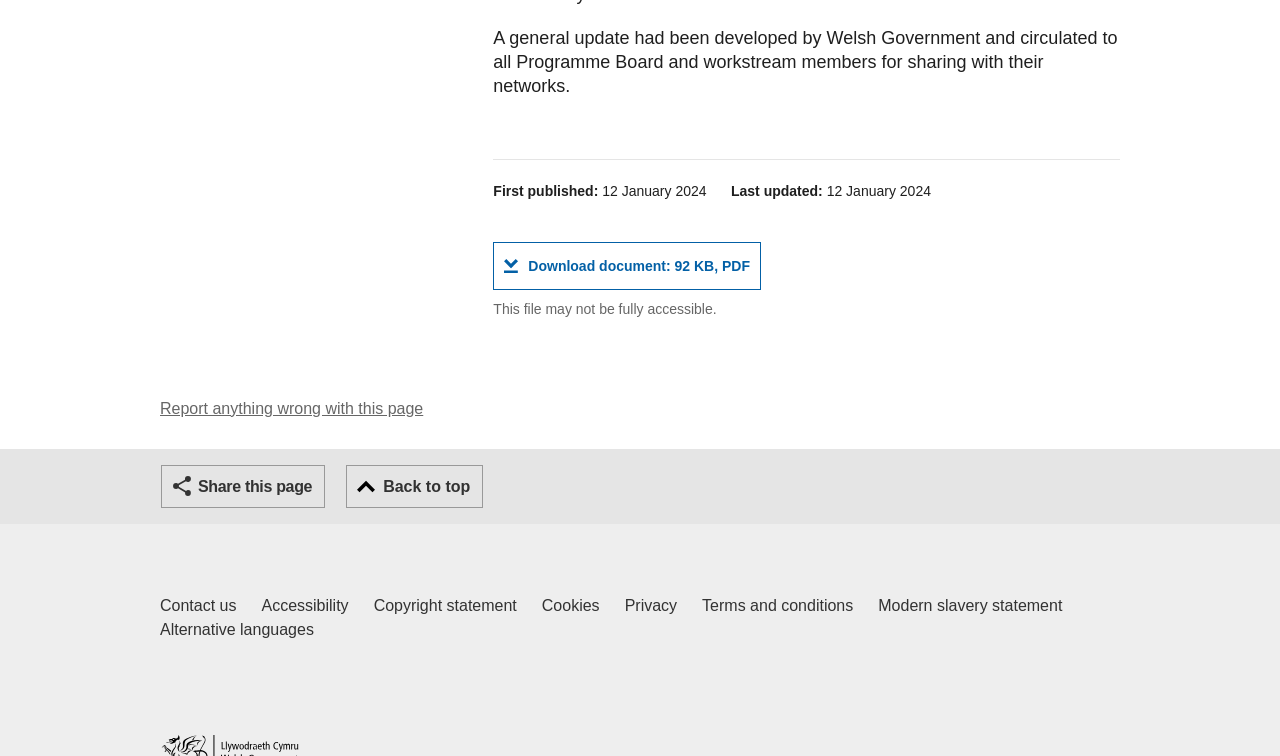Locate the bounding box coordinates of the item that should be clicked to fulfill the instruction: "Report anything wrong with this page".

[0.125, 0.529, 0.331, 0.551]